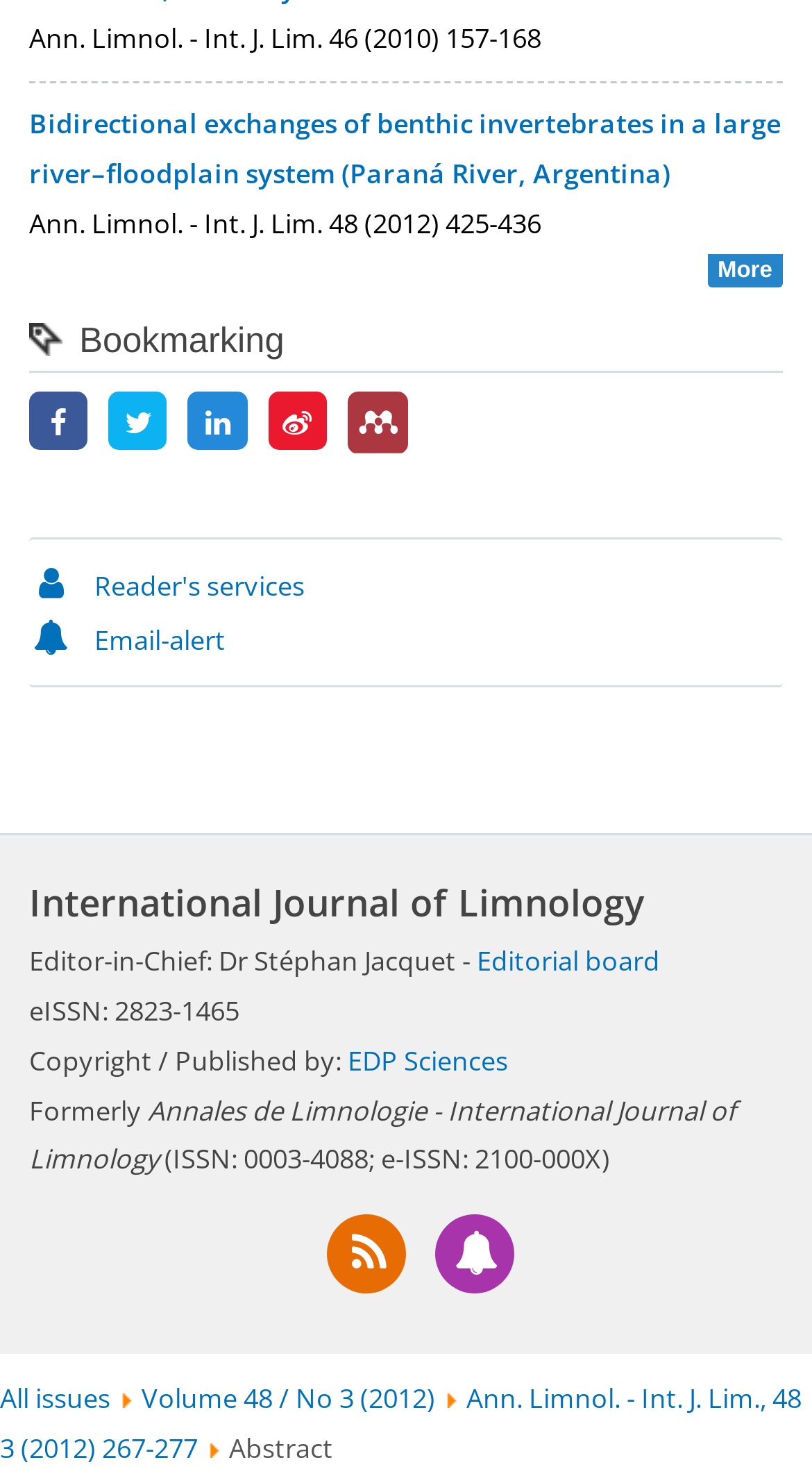What is the name of the Editor-in-Chief?
Please give a well-detailed answer to the question.

I found the name of the Editor-in-Chief by looking at the static text element with the text 'Editor-in-Chief: Dr Stéphan Jacquet -' located at the bottom of the page.